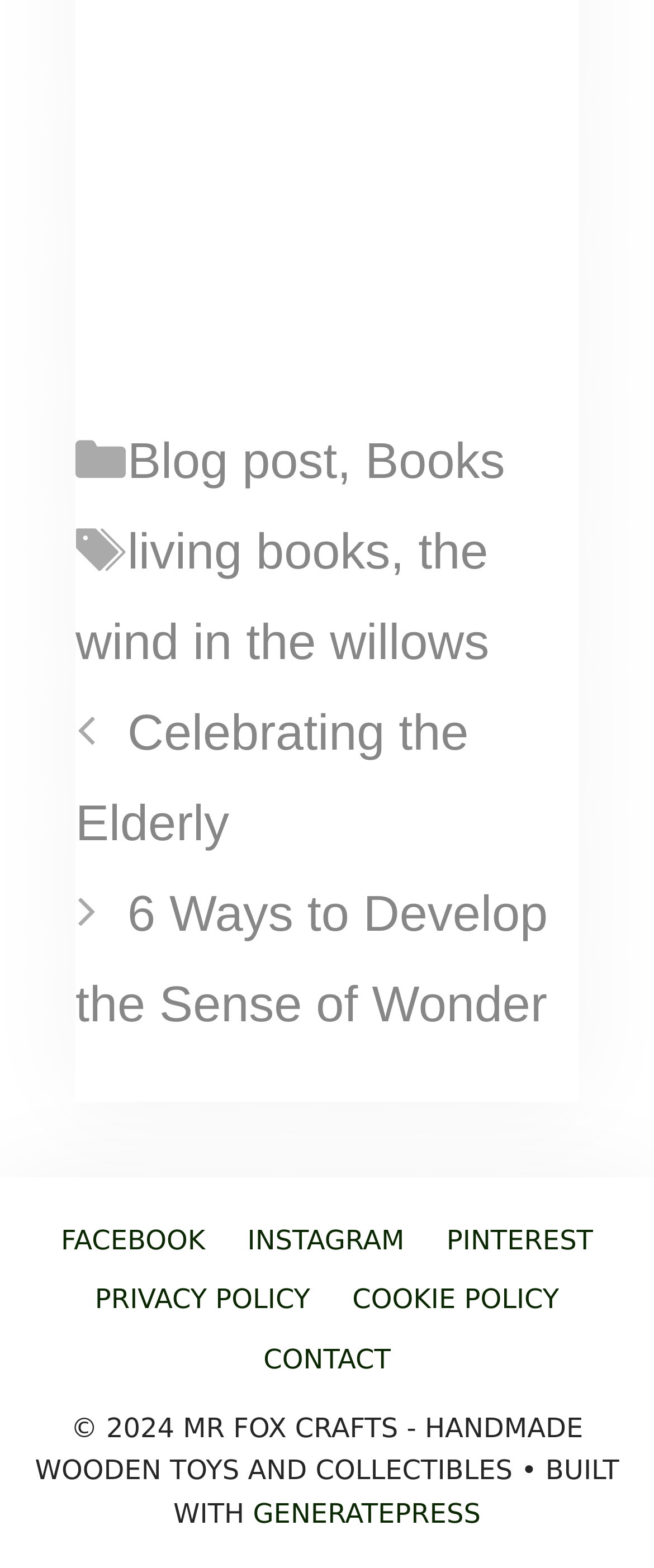What is the category of the blog post?
Please provide a single word or phrase as your answer based on the screenshot.

Categories